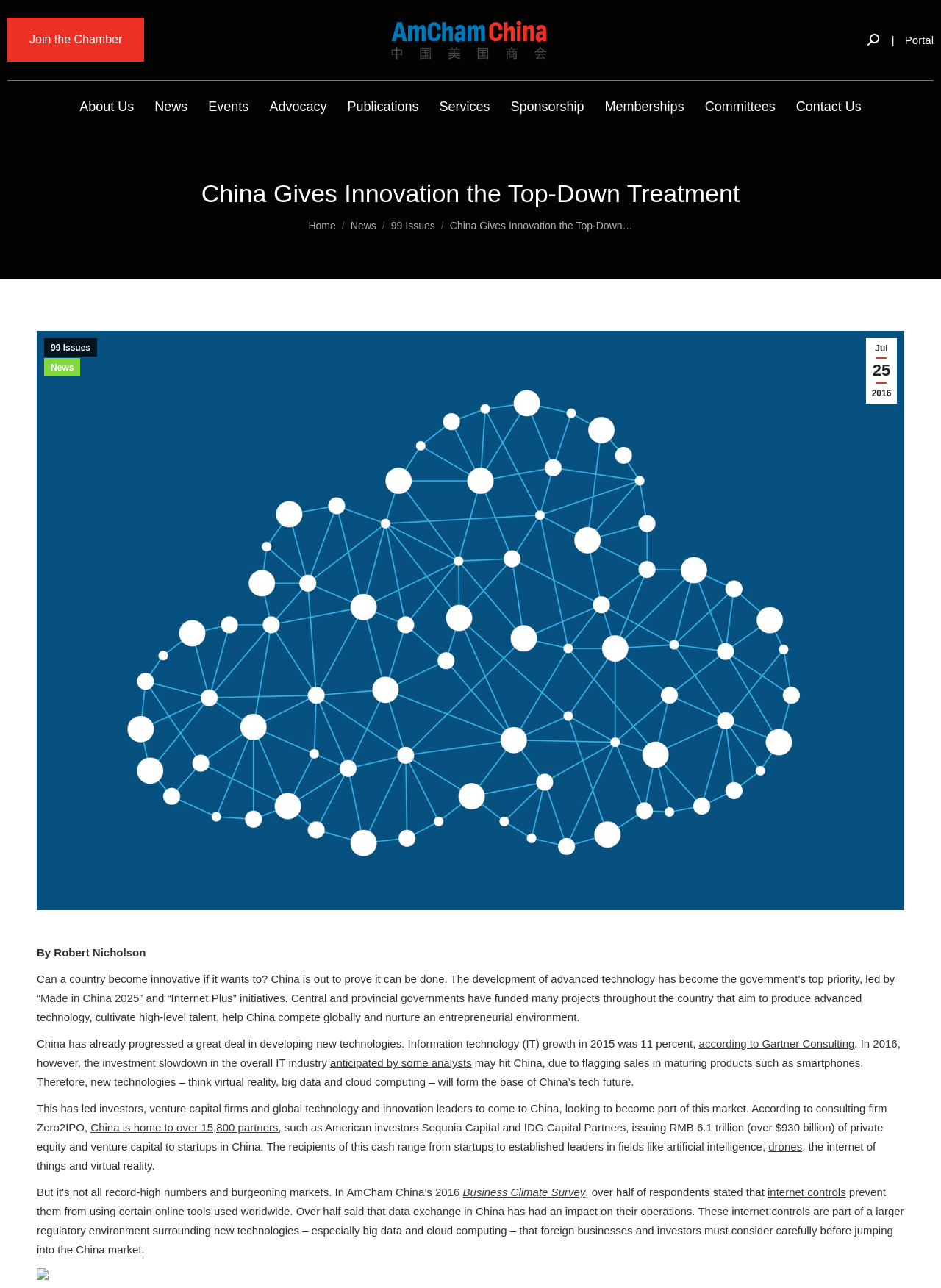Provide a brief response using a word or short phrase to this question:
What is the focus of China's tech industry?

Advanced technology